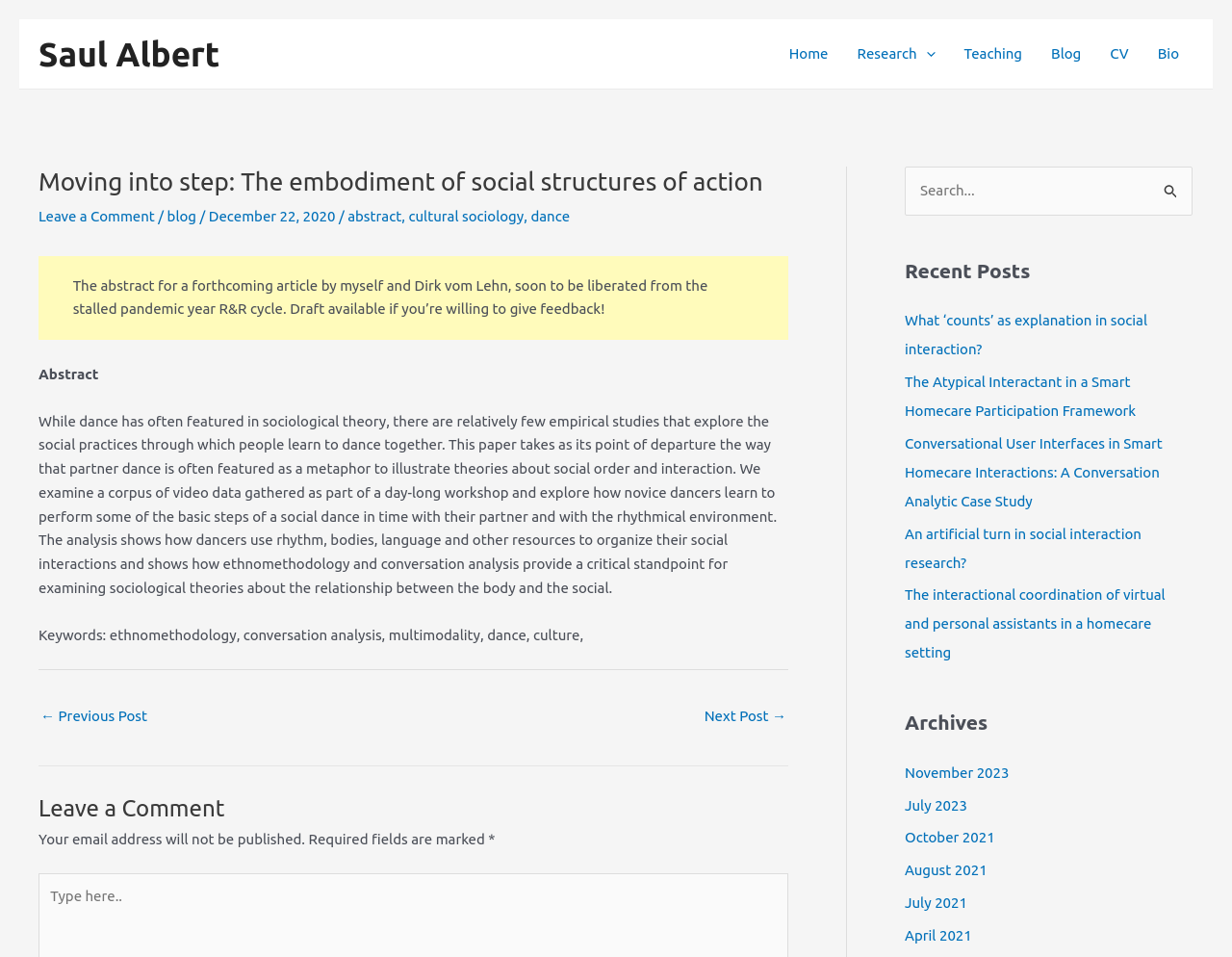What is the author of the article?
Answer briefly with a single word or phrase based on the image.

Saul Albert